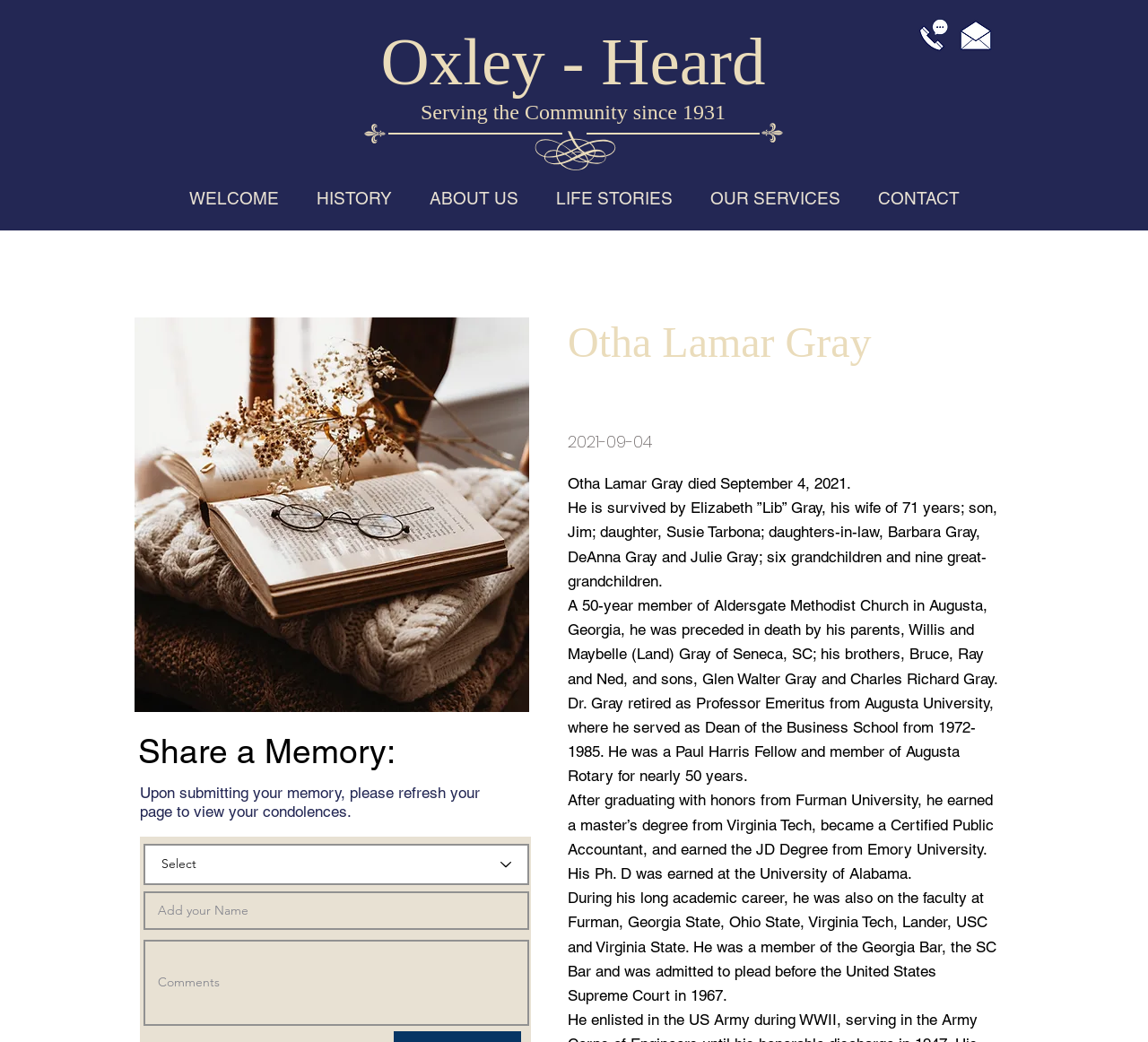Identify the title of the webpage and provide its text content.

Oxley - Heard